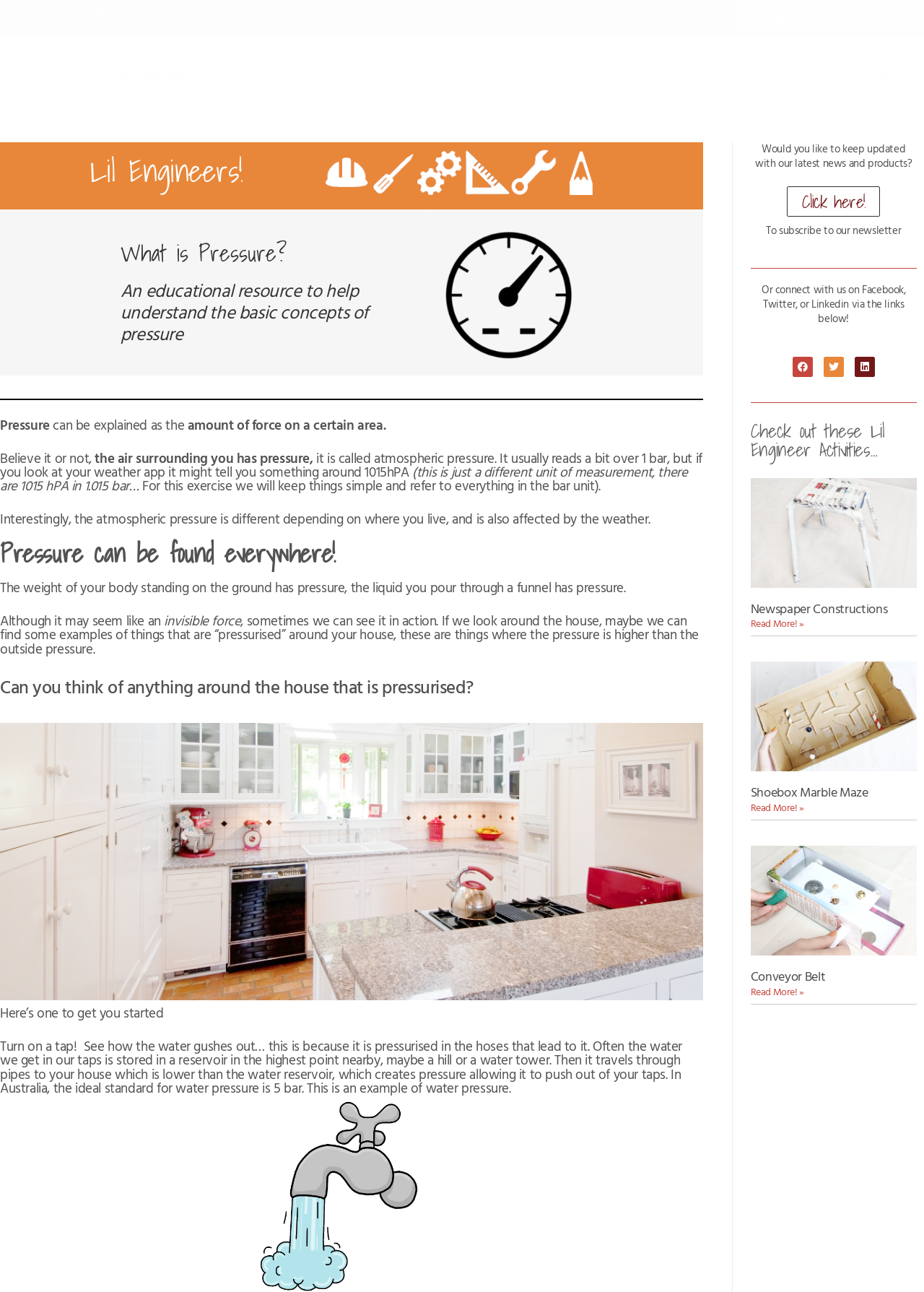Find the bounding box coordinates for the UI element whose description is: "Linkedin". The coordinates should be four float numbers between 0 and 1, in the format [left, top, right, bottom].

[0.859, 0.006, 0.883, 0.022]